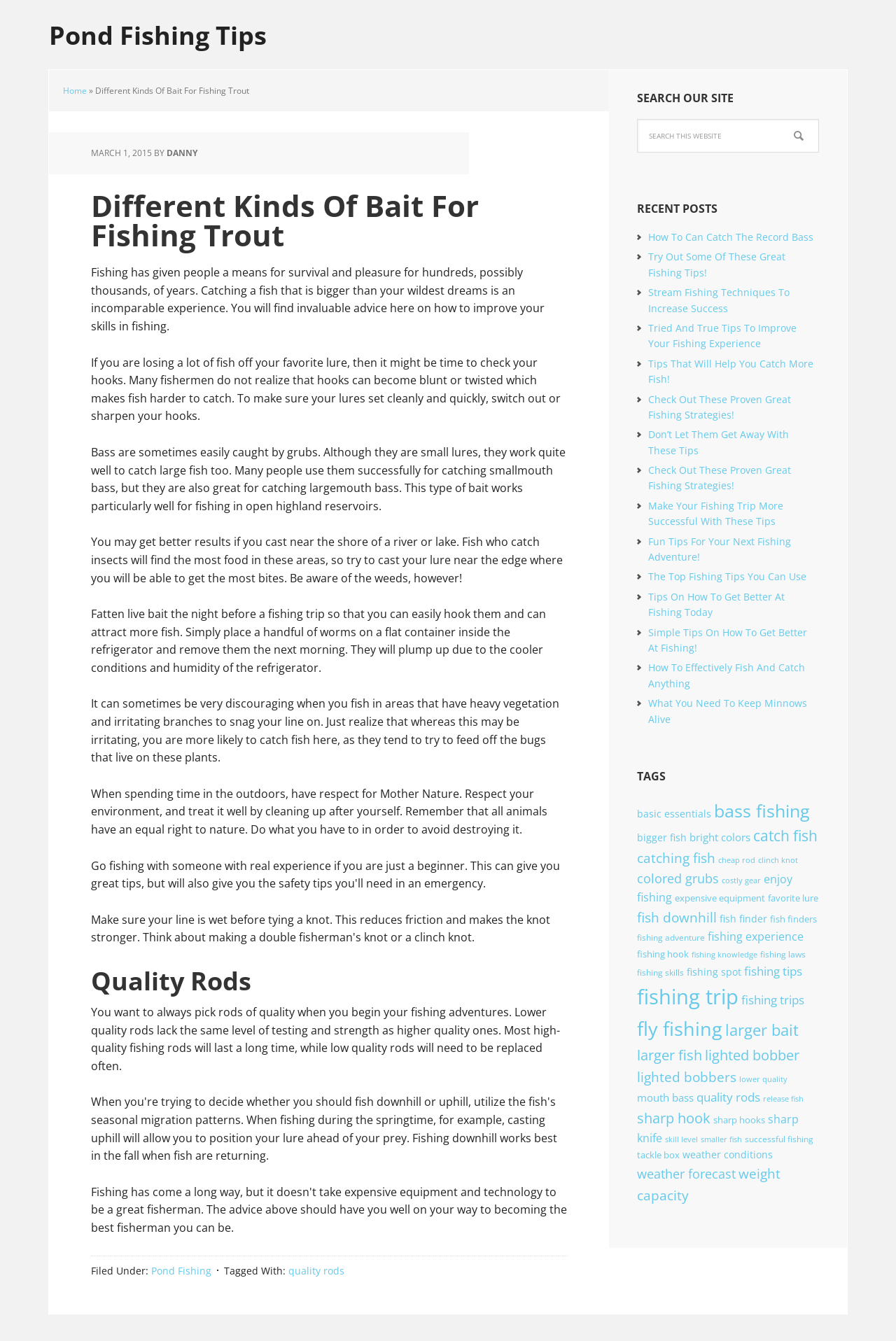Answer the question below using just one word or a short phrase: 
Where is the search function located?

Right sidebar